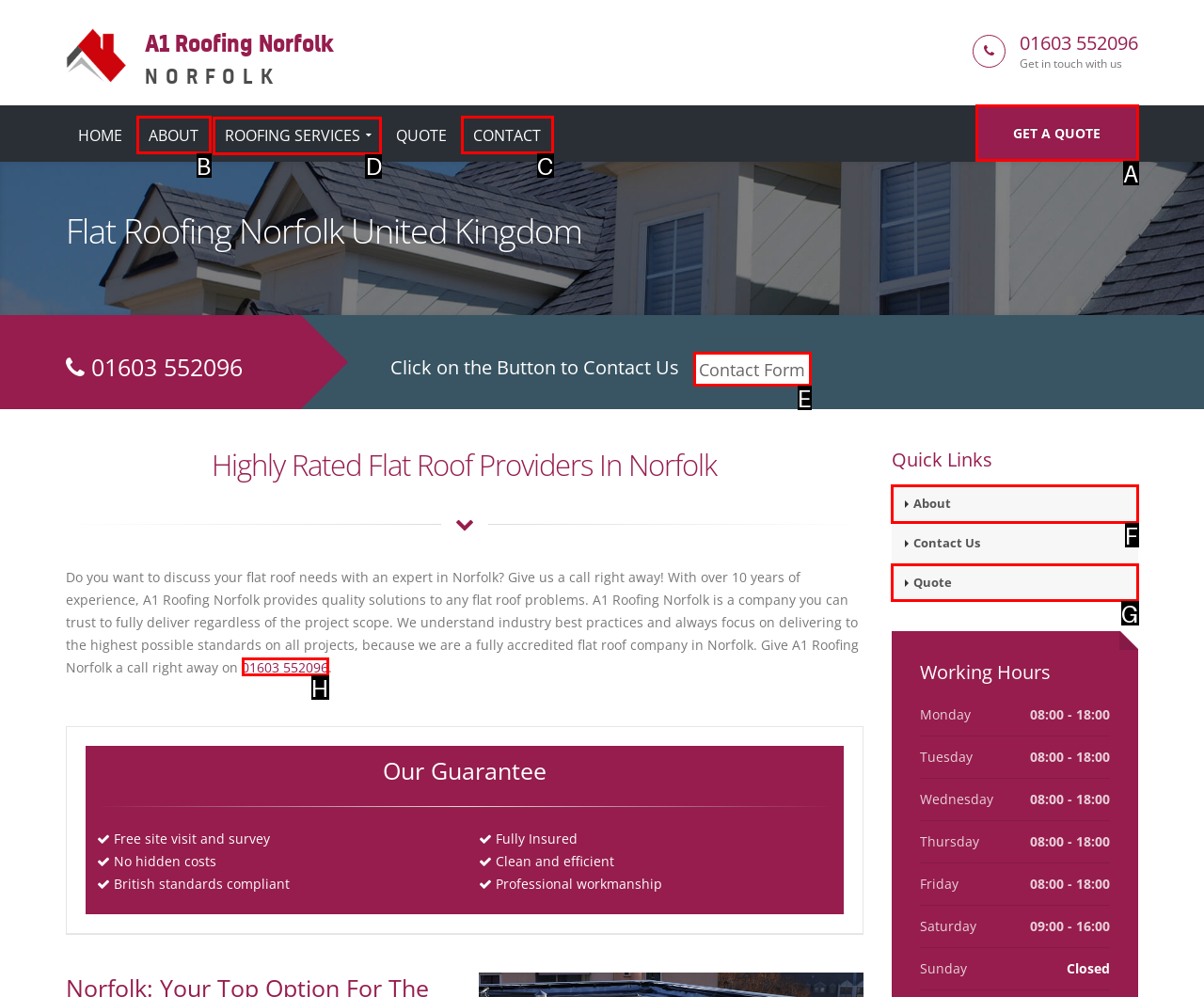Select the UI element that should be clicked to execute the following task: Learn more about 'ROOFING SERVICES'
Provide the letter of the correct choice from the given options.

D